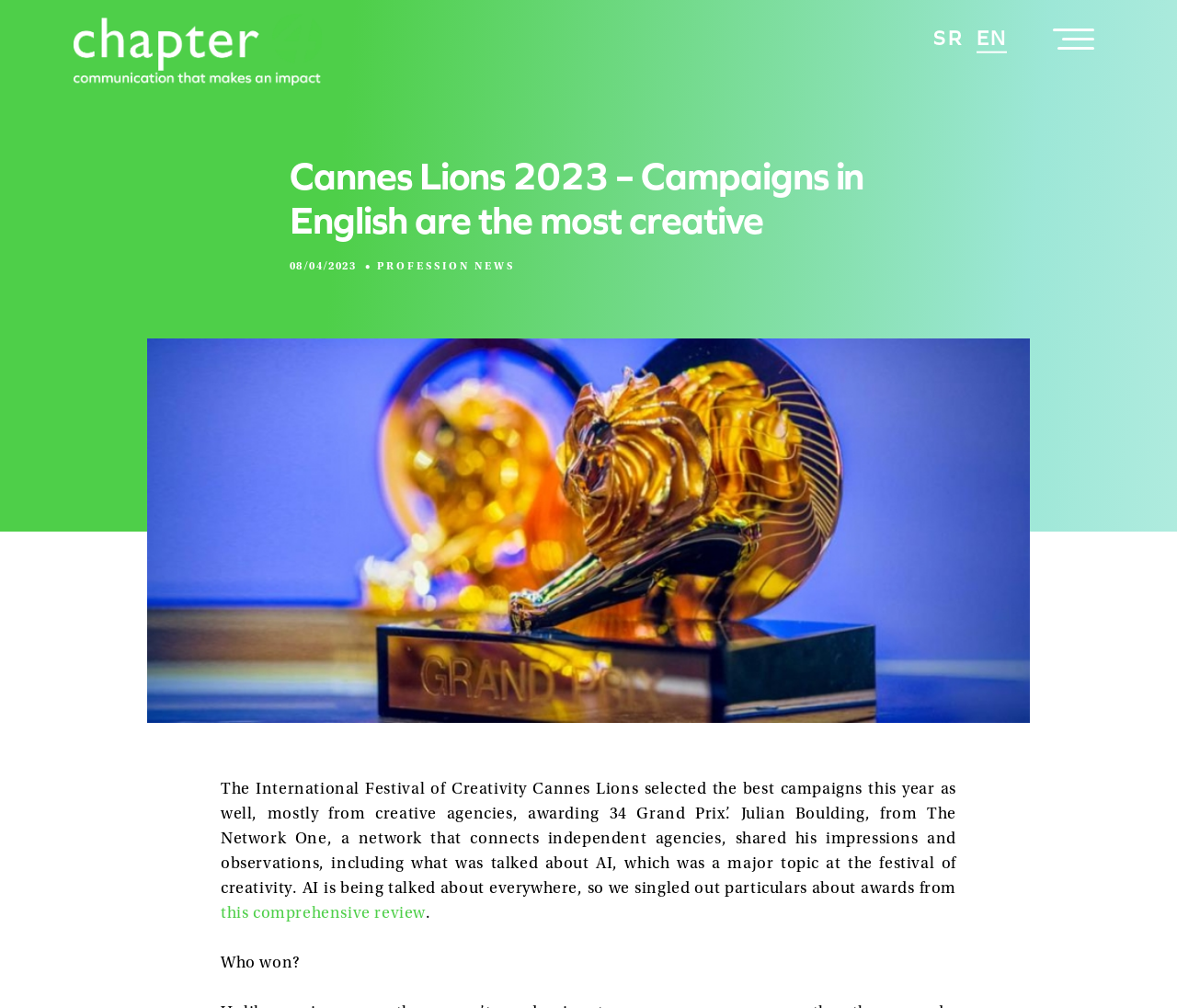What is the name of the network that connects independent agencies?
Please look at the screenshot and answer using one word or phrase.

The Network One